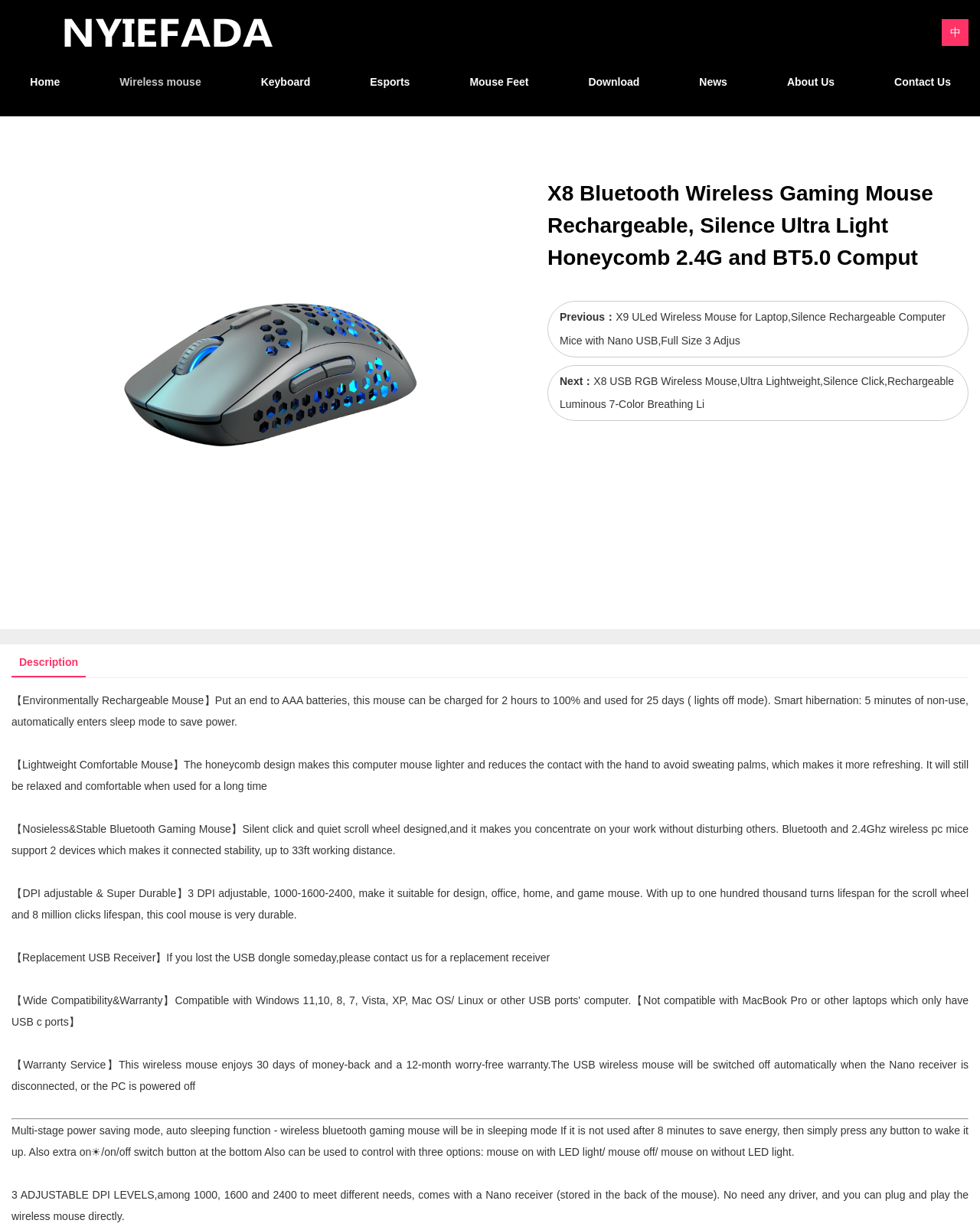What is the name of the company?
Look at the screenshot and respond with a single word or phrase.

Shenzhen Xinjuhuang Electronic Technology Co., Ltd.